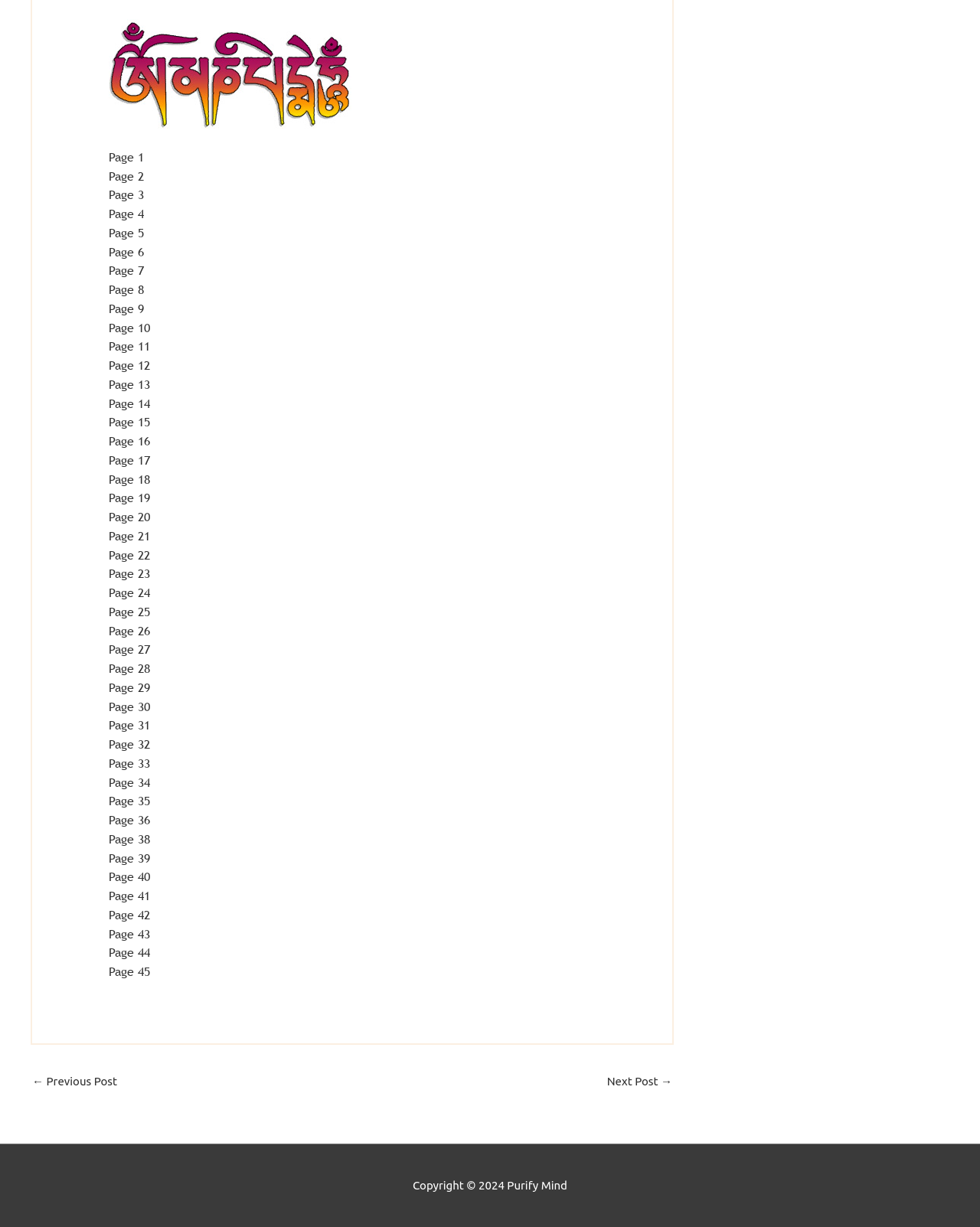Given the description of a UI element: "Contact", identify the bounding box coordinates of the matching element in the webpage screenshot.

None